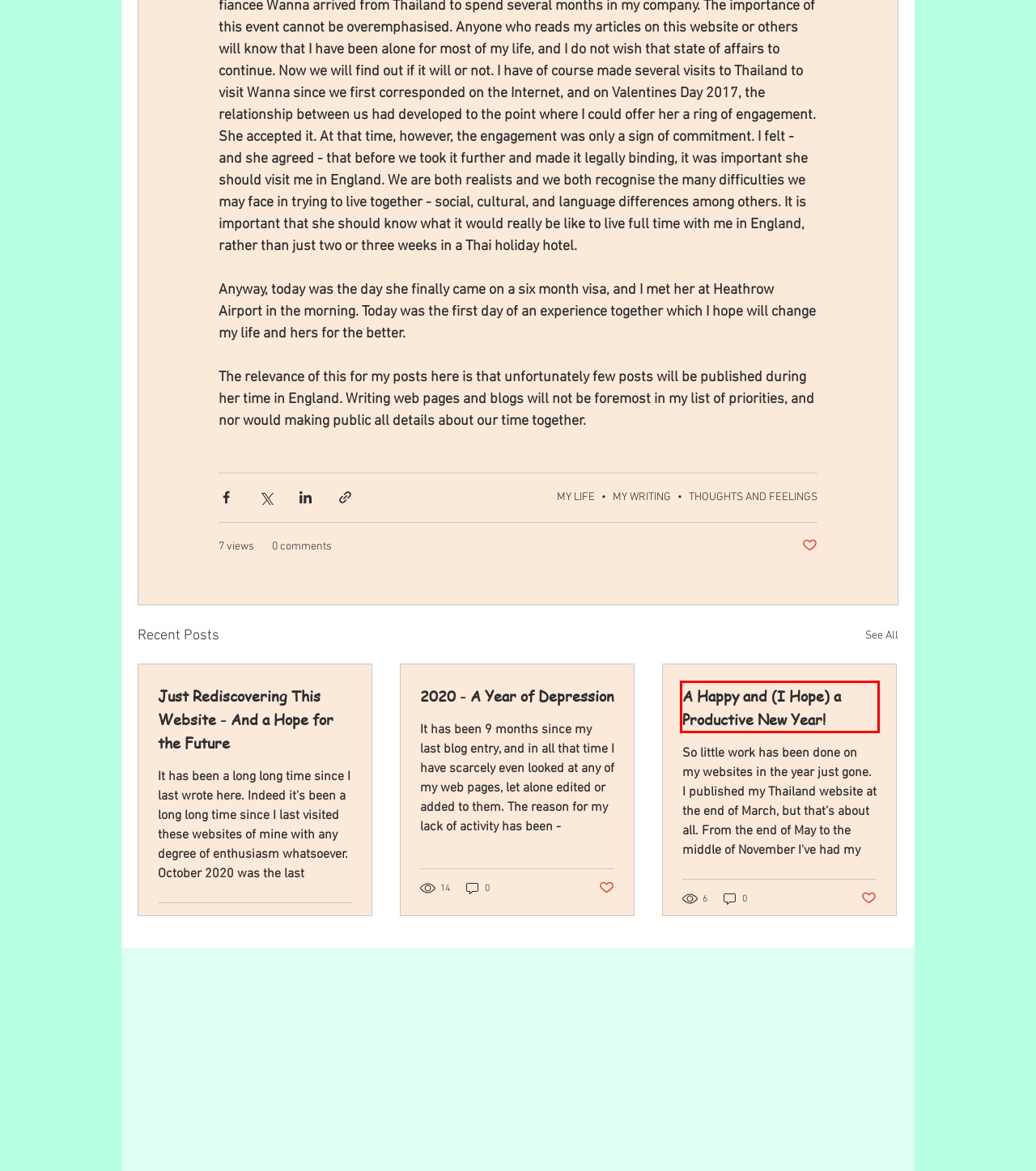You have a screenshot of a webpage with a red rectangle bounding box. Identify the best webpage description that corresponds to the new webpage after clicking the element within the red bounding box. Here are the candidates:
A. MY WRITING
B. A Happy and (I Hope) a Productive New Year!
C. MY LIFE
D. Just Rediscovering This Website - And a Hope for the Future
E. Home Page | Alunrhys-Homesite
F. On This Site | Alunrhys-Homesite
G. 2020 - A Year of Depression
H. THOUGHTS AND FEELINGS

B